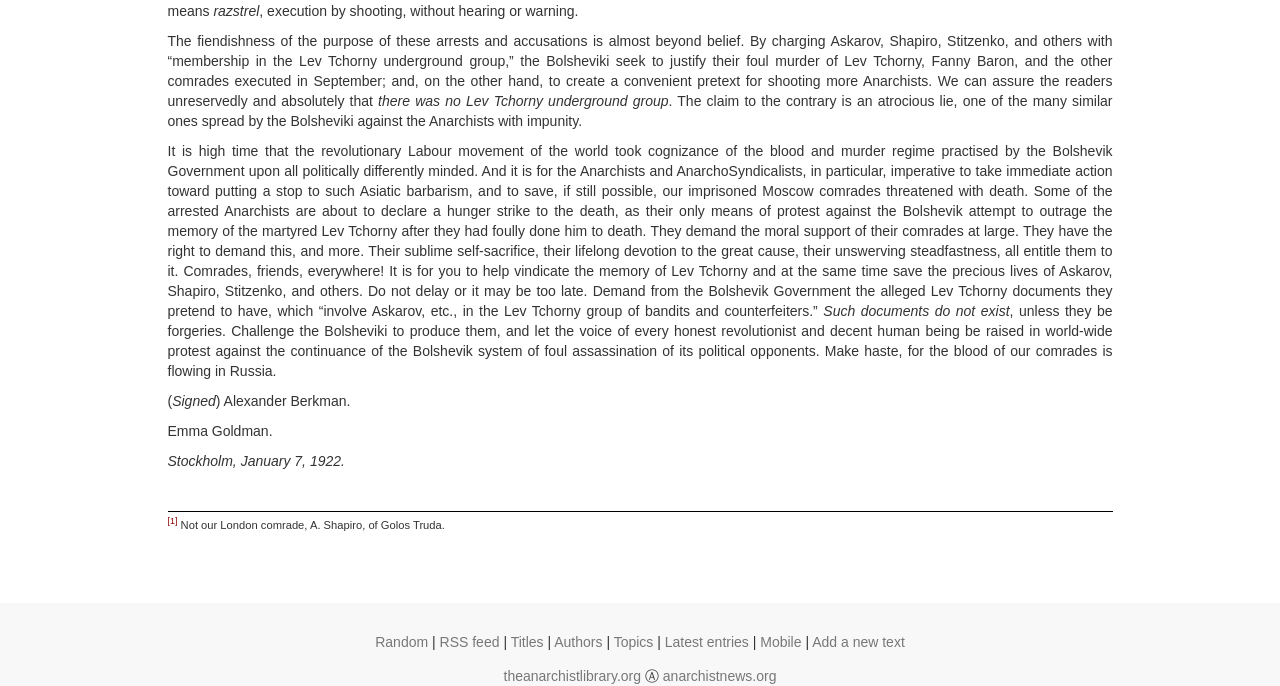Can you specify the bounding box coordinates for the region that should be clicked to fulfill this instruction: "Browse 'Titles'".

[0.399, 0.925, 0.425, 0.948]